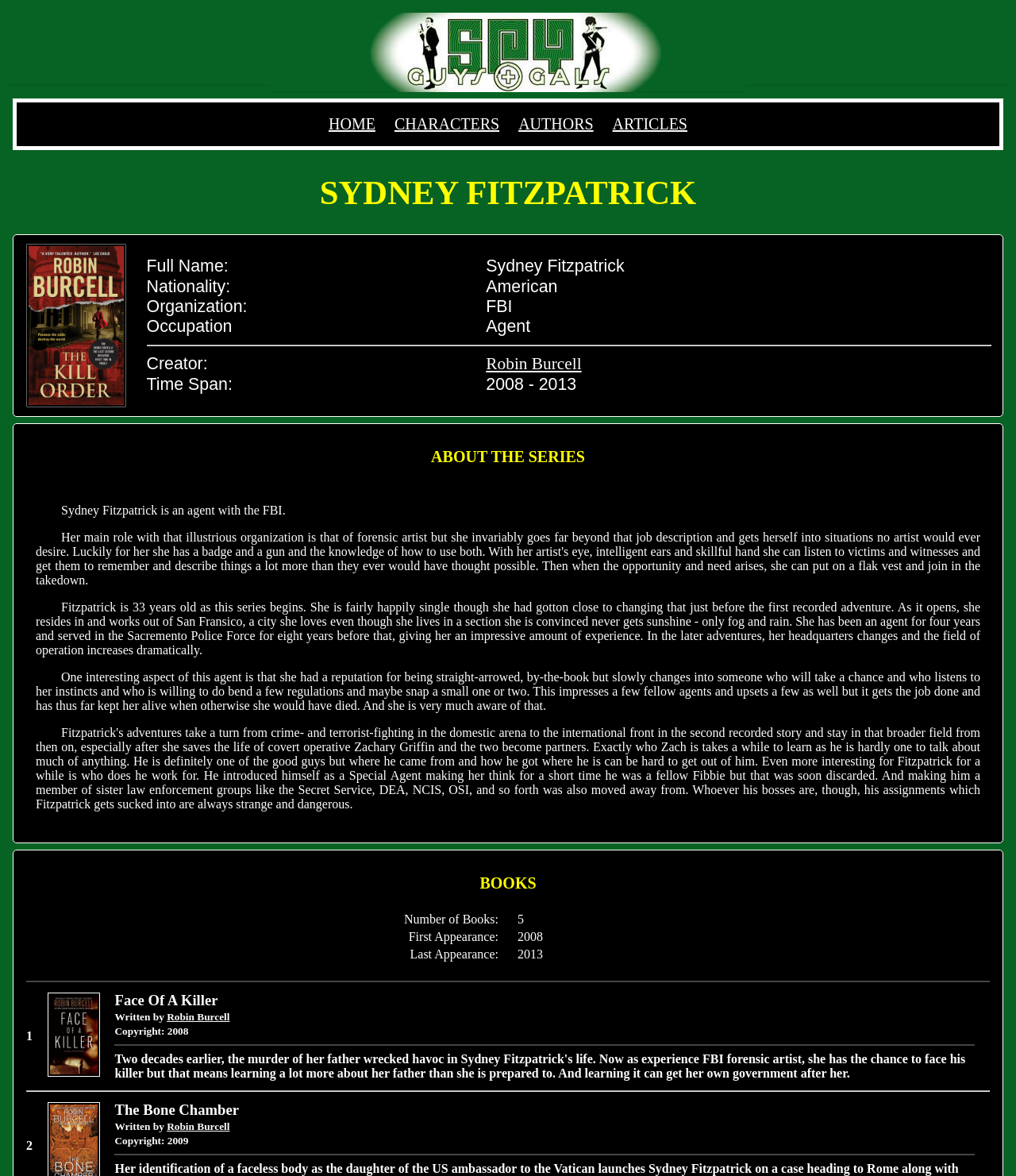Find the bounding box coordinates of the clickable area that will achieve the following instruction: "Go to the CHARACTERS page".

[0.388, 0.098, 0.492, 0.113]